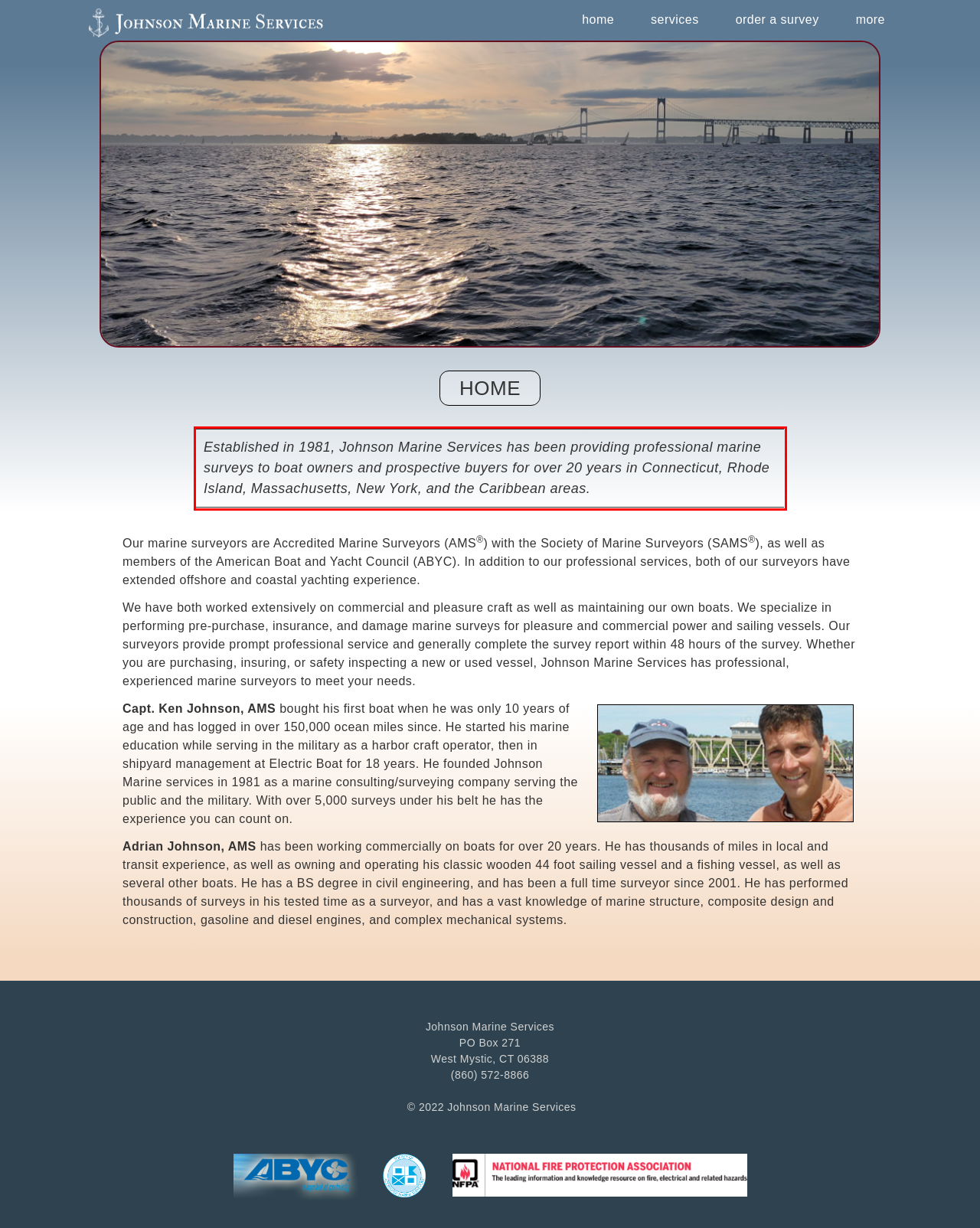Extract and provide the text found inside the red rectangle in the screenshot of the webpage.

Established in 1981, Johnson Marine Services has been providing professional marine surveys to boat owners and prospective buyers for over 20 years in Connecticut, Rhode Island, Massachusetts, New York, and the Caribbean areas.